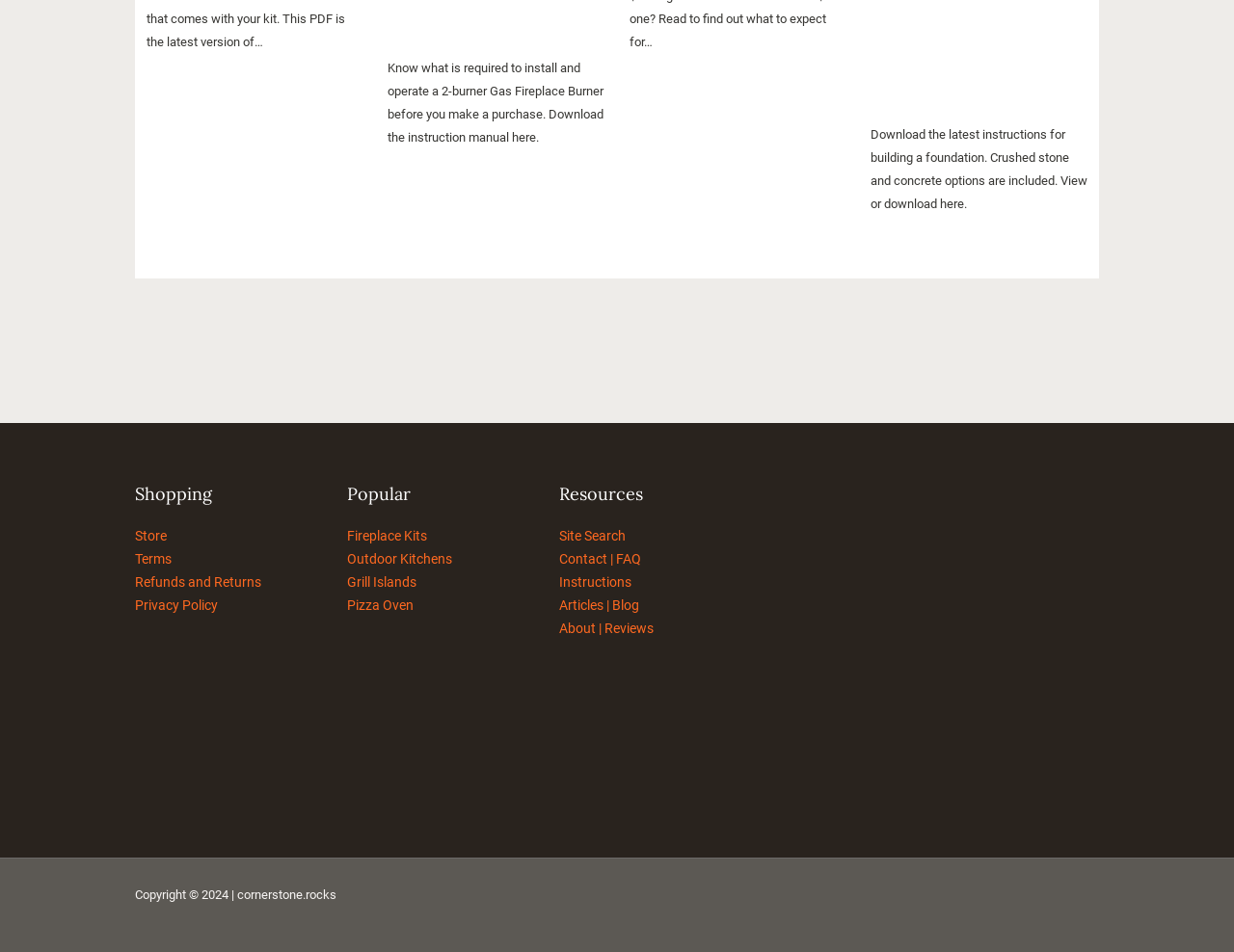Identify the bounding box coordinates for the region of the element that should be clicked to carry out the instruction: "View or download the latest instructions for building a foundation". The bounding box coordinates should be four float numbers between 0 and 1, i.e., [left, top, right, bottom].

[0.705, 0.133, 0.881, 0.221]